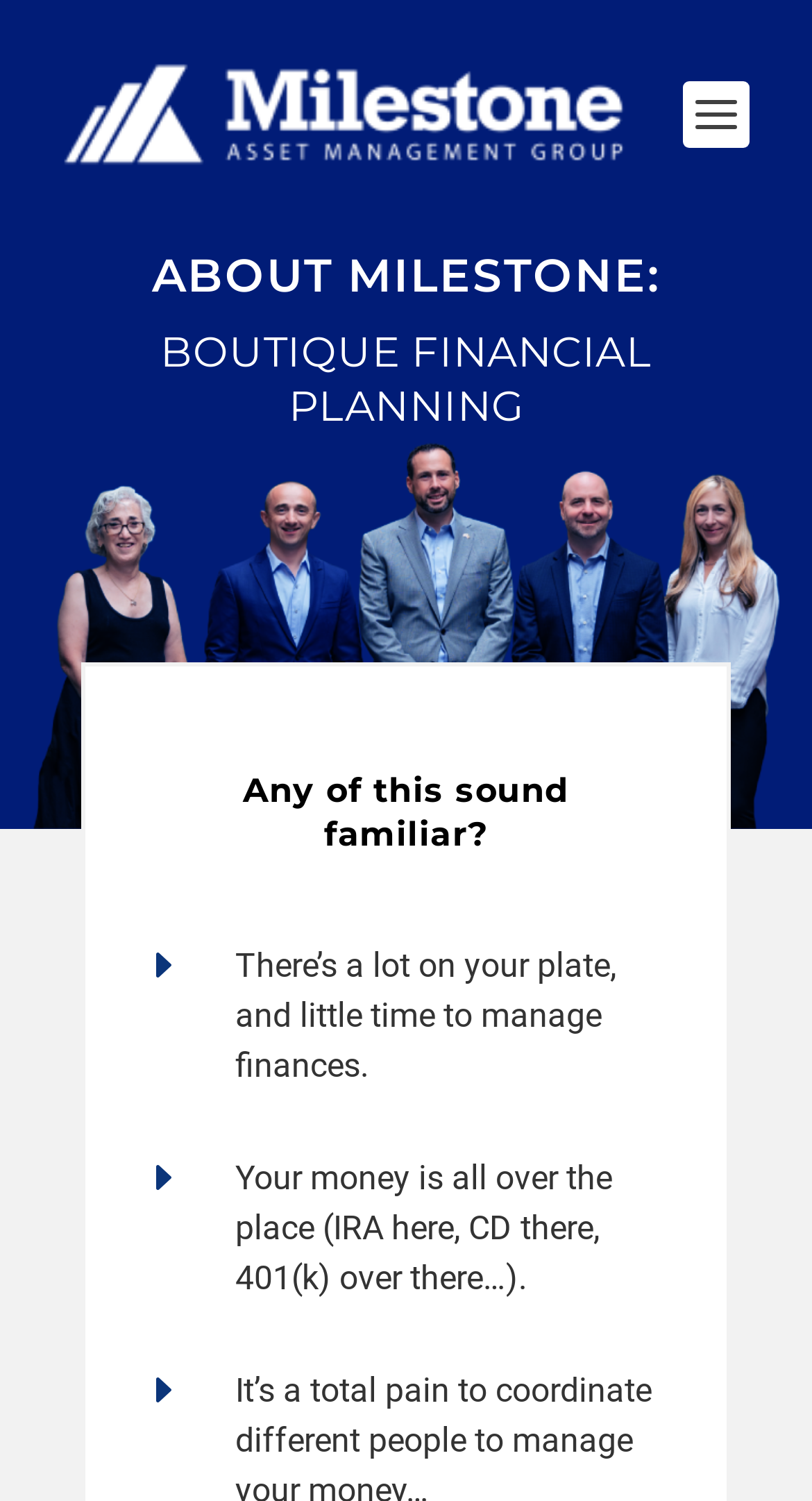What is described as being 'all over the place'?
Using the details from the image, give an elaborate explanation to answer the question.

The text 'Your money is all over the place (IRA here, CD there, 401(k) over there…).' within the LayoutTable element with a bounding box of [0.169, 0.769, 0.831, 0.869] describes money as being scattered and disorganized.